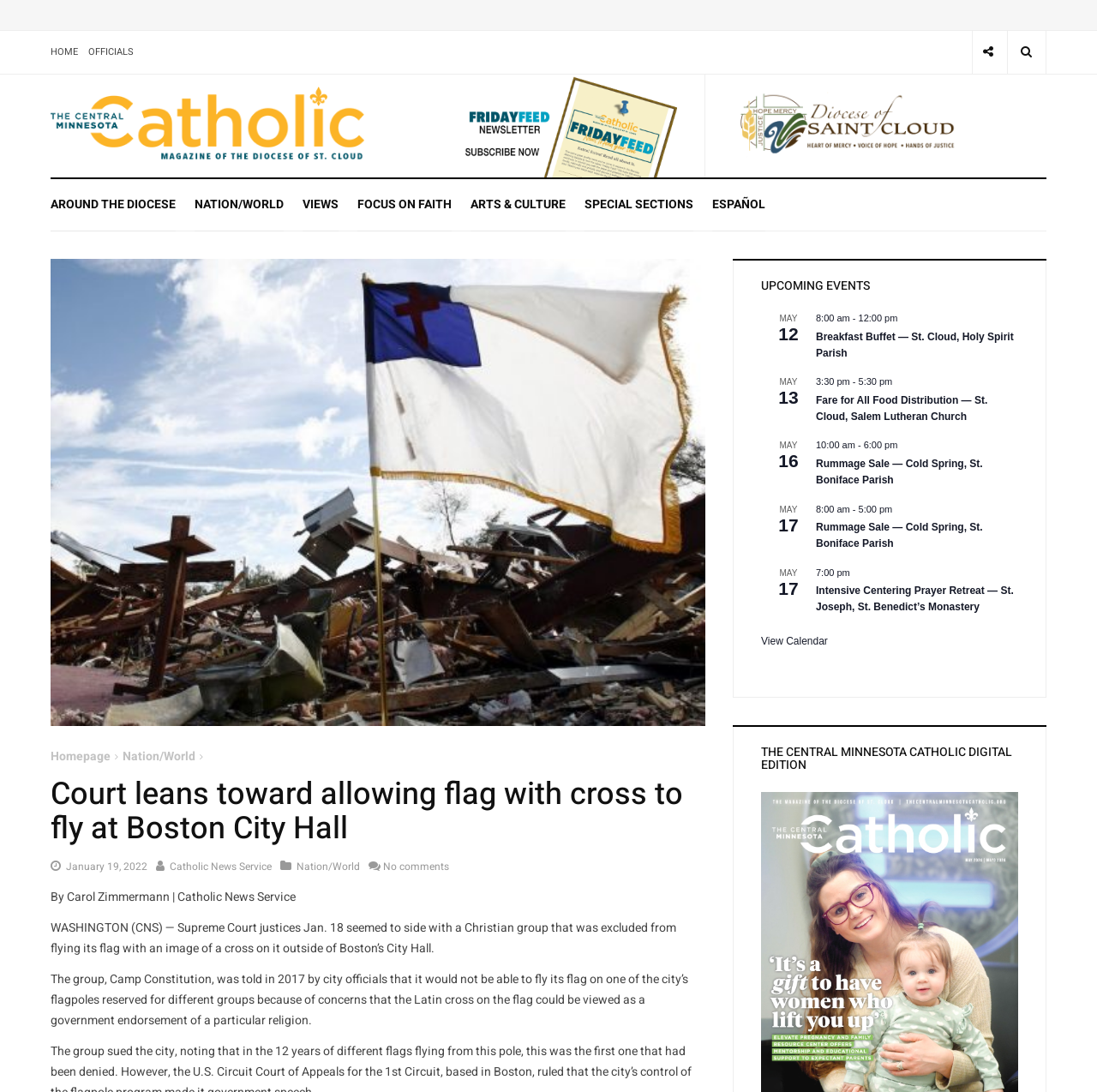Please determine the headline of the webpage and provide its content.

Court leans toward allowing flag with cross to fly at Boston City Hall